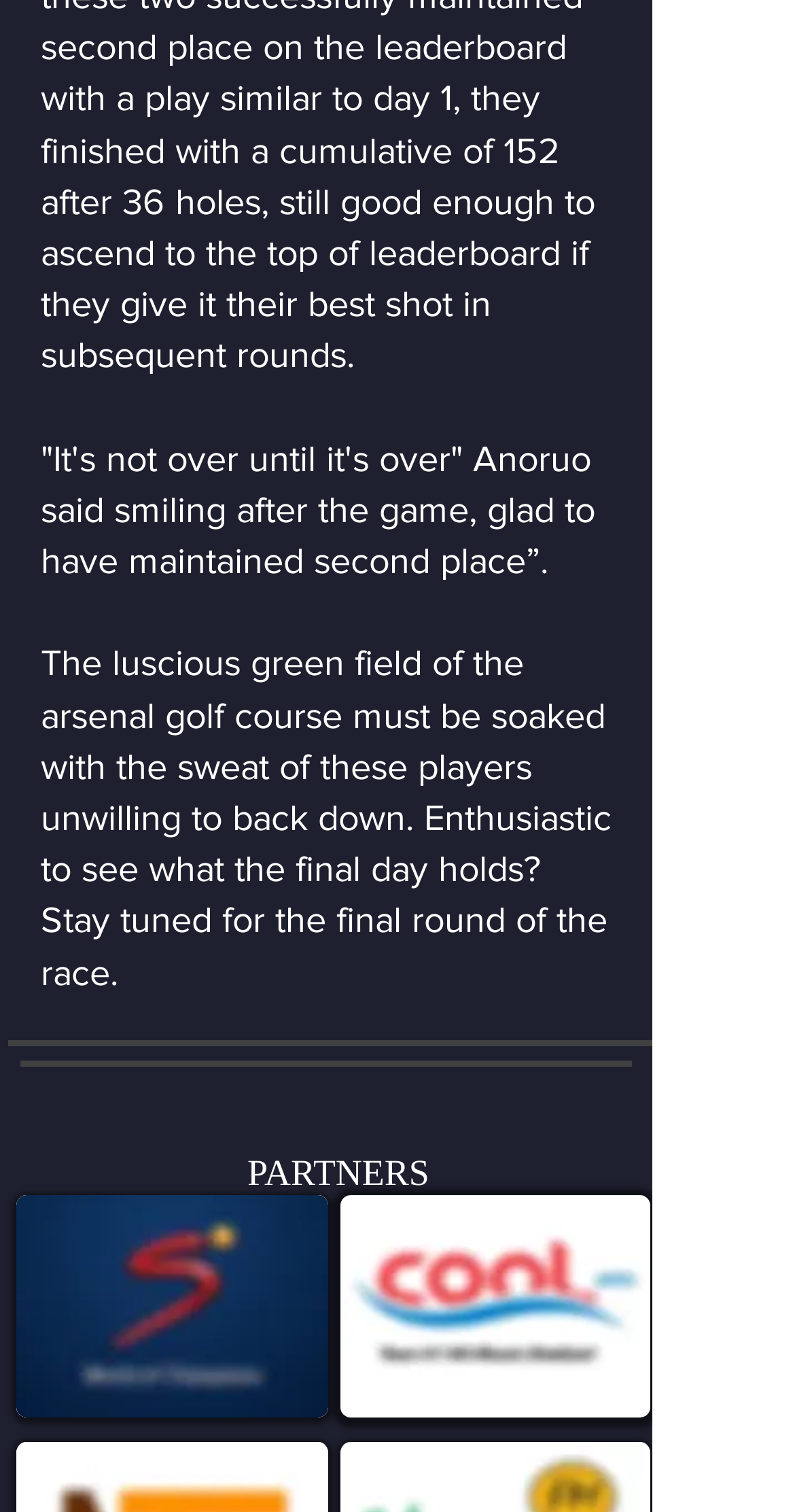What is the quote mentioned in the article?
Please answer the question as detailed as possible.

The quote 'It's not over until it's over' is mentioned in the article, which is said by Anoruo after the game, indicating his satisfaction with maintaining second place.